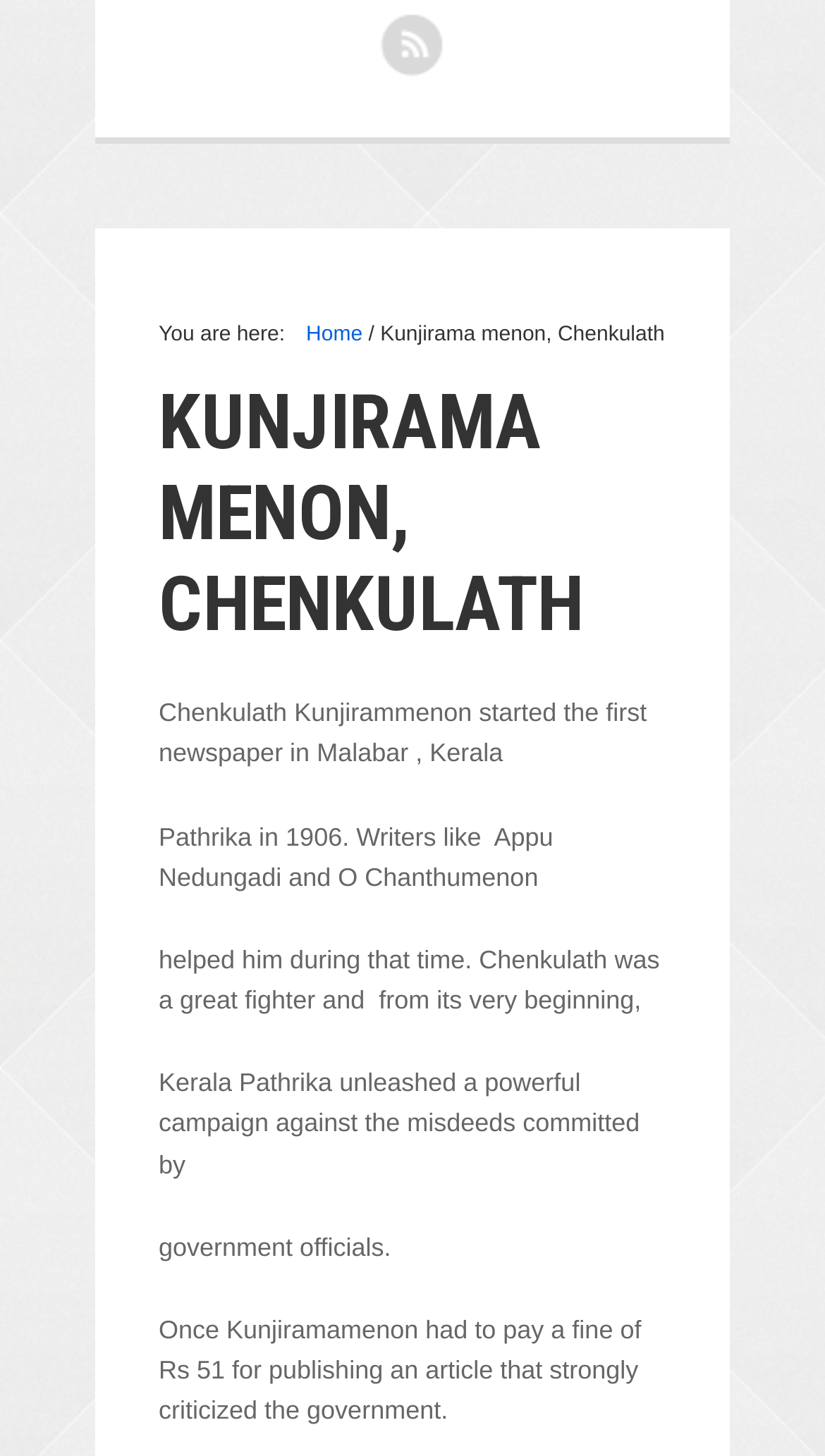Articulate a detailed summary of the webpage's content and design.

The webpage is about Kunjirama Menon, Chenkulath, and his contributions to Kerala Media Academy. At the top-left corner, there is a link to "Skip to main content". Next to it, there is an empty link. Below these elements, there is a "You are here:" label, followed by a link to "Home" and a breadcrumb trail indicating the current page, "Kunjirama menon, Chenkulath".

The main content of the webpage is divided into sections. The first section is a heading that reads "KUNJIRAMA MENON, CHENKULATH" in a prominent font. Below the heading, there are four paragraphs of text that describe Chenkulath Kunjirammenon's achievements, including starting the first newspaper in Malabar, Kerala, and his struggles against government officials. The text also mentions the contributions of other writers, such as Appu Nedungadi and O Chanthumenon, during that time.

The text is arranged in a single column, with each paragraph following the previous one from top to bottom. There are no images on the page. The overall layout is simple, with a focus on presenting the text in a clear and readable manner.